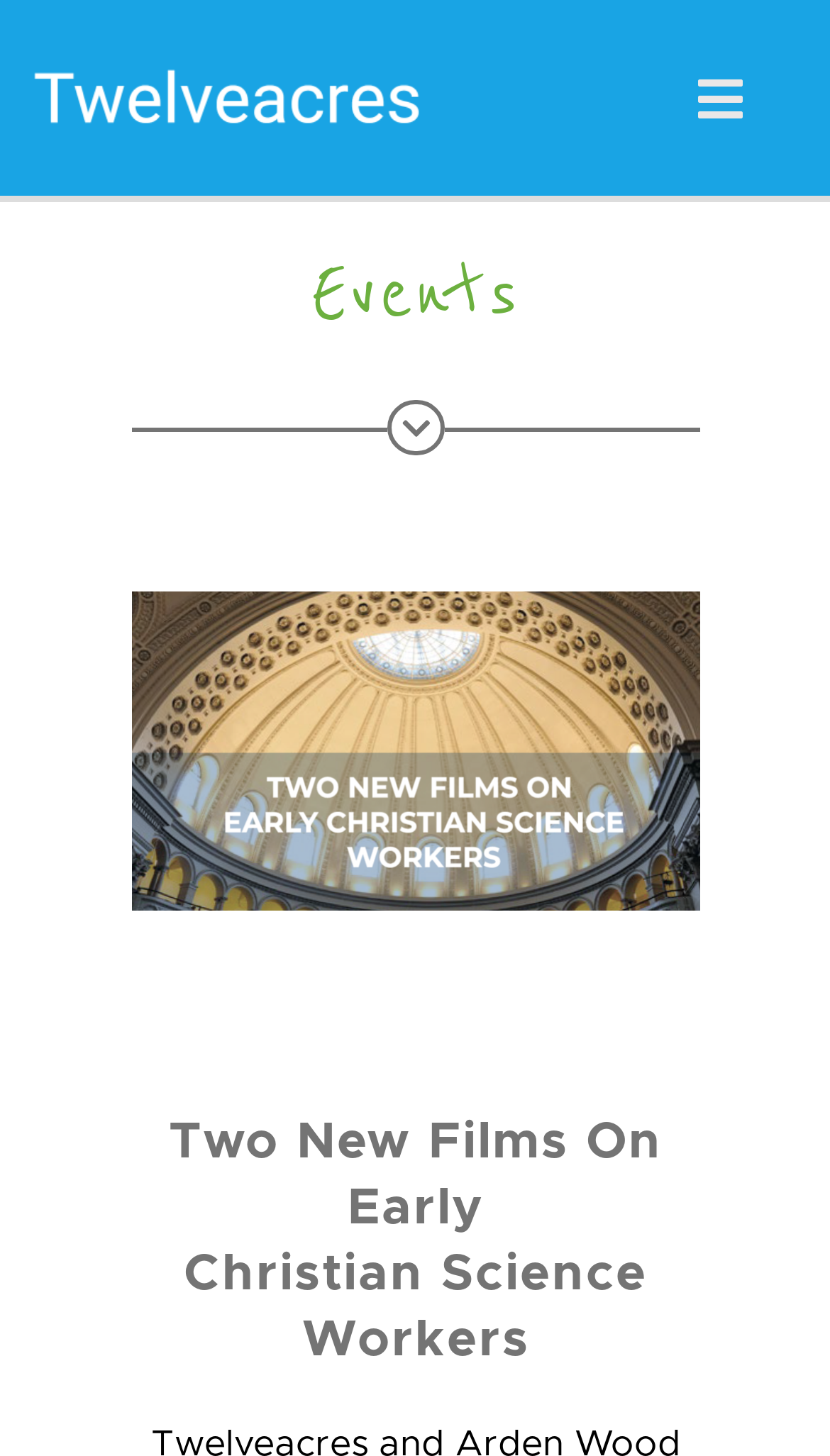Locate the bounding box coordinates of the area to click to fulfill this instruction: "View the Events page". The bounding box should be presented as four float numbers between 0 and 1, in the order [left, top, right, bottom].

[0.159, 0.158, 0.844, 0.247]